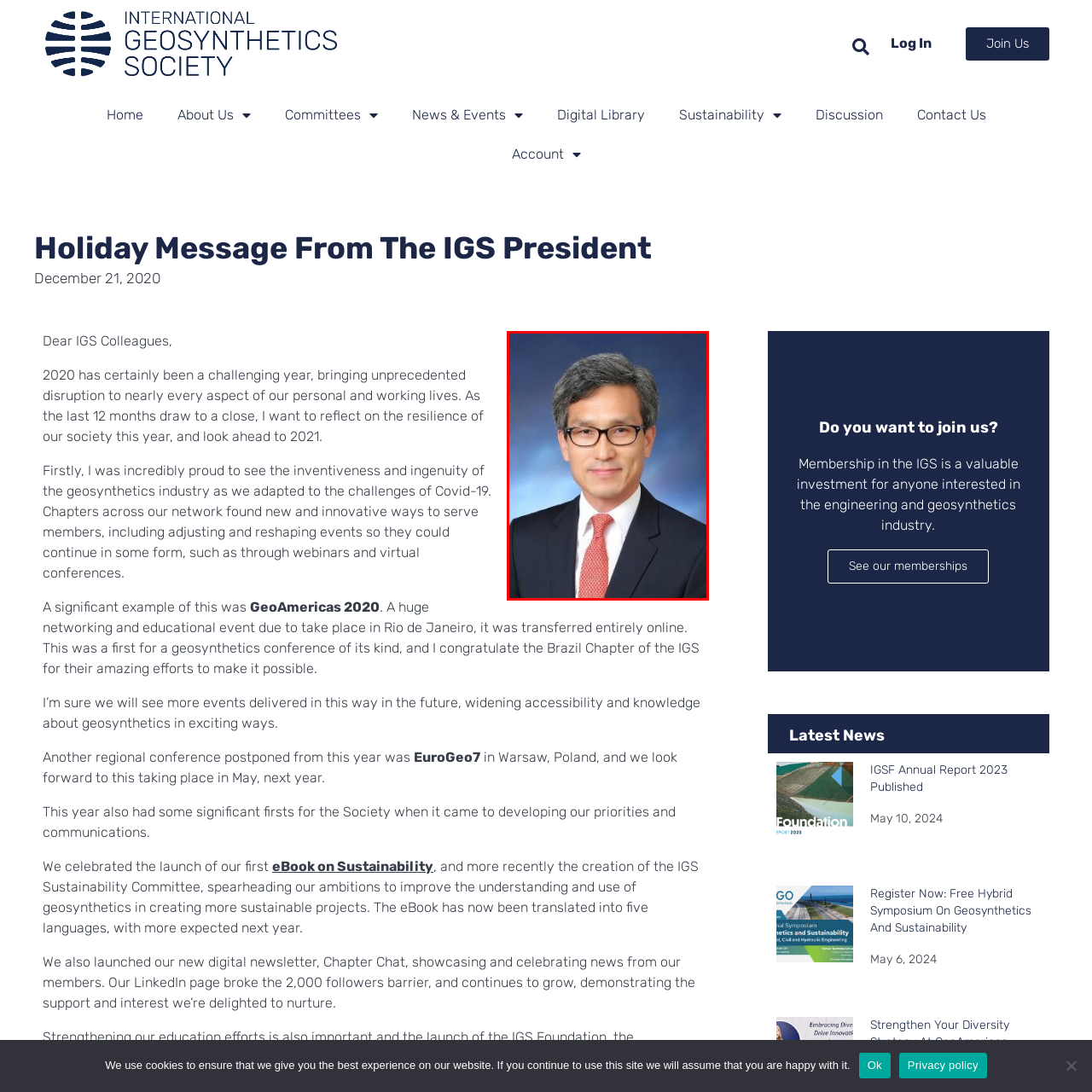Pay attention to the red boxed area, What is the color of the suit worn by the person? Provide a one-word or short phrase response.

Dark